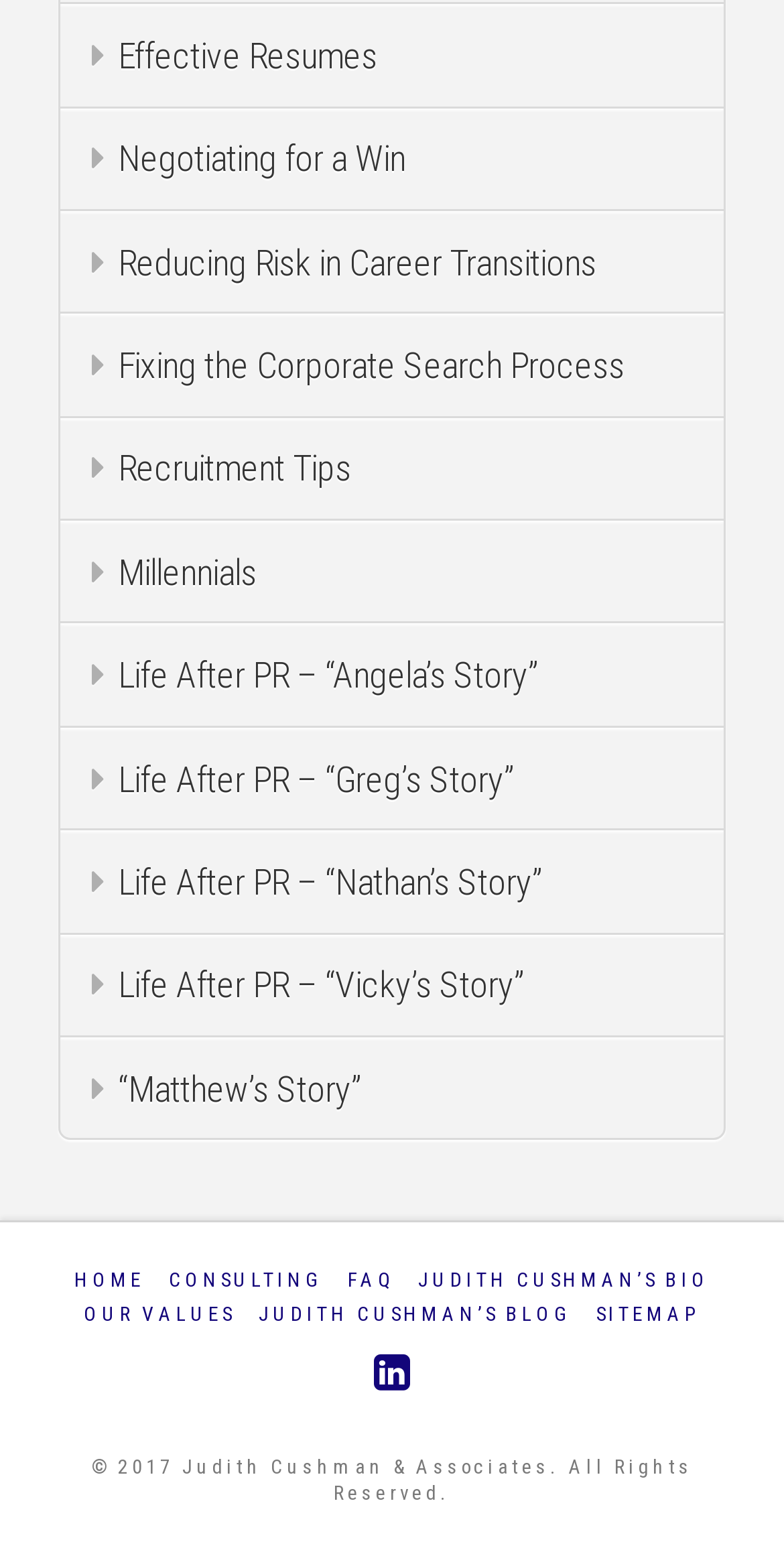Locate the UI element described by Judith Cushman’s Bio and provide its bounding box coordinates. Use the format (top-left x, top-left y, bottom-right x, bottom-right y) with all values as floating point numbers between 0 and 1.

[0.533, 0.817, 0.905, 0.839]